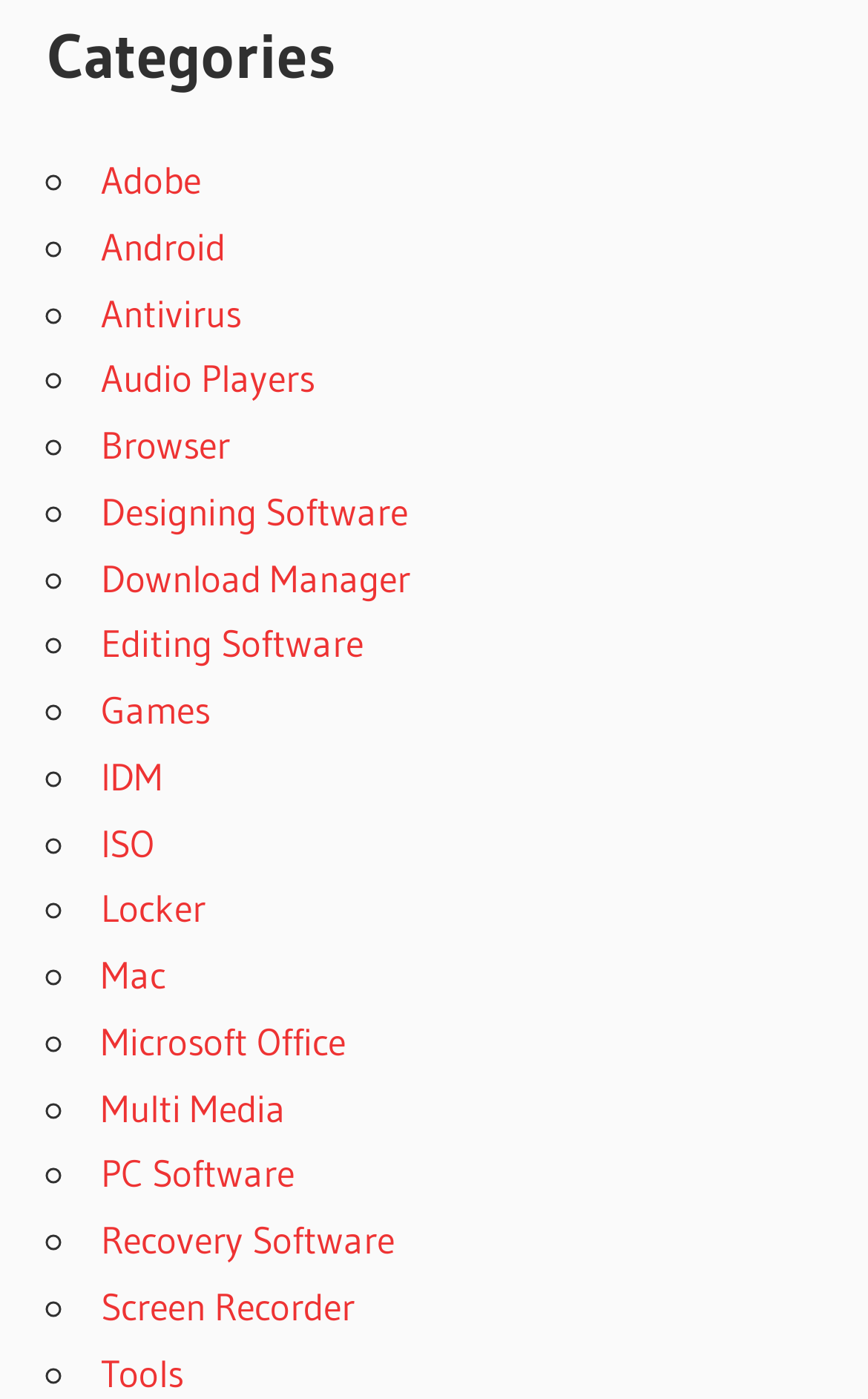Please answer the following question using a single word or phrase: What is the first category listed?

Adobe